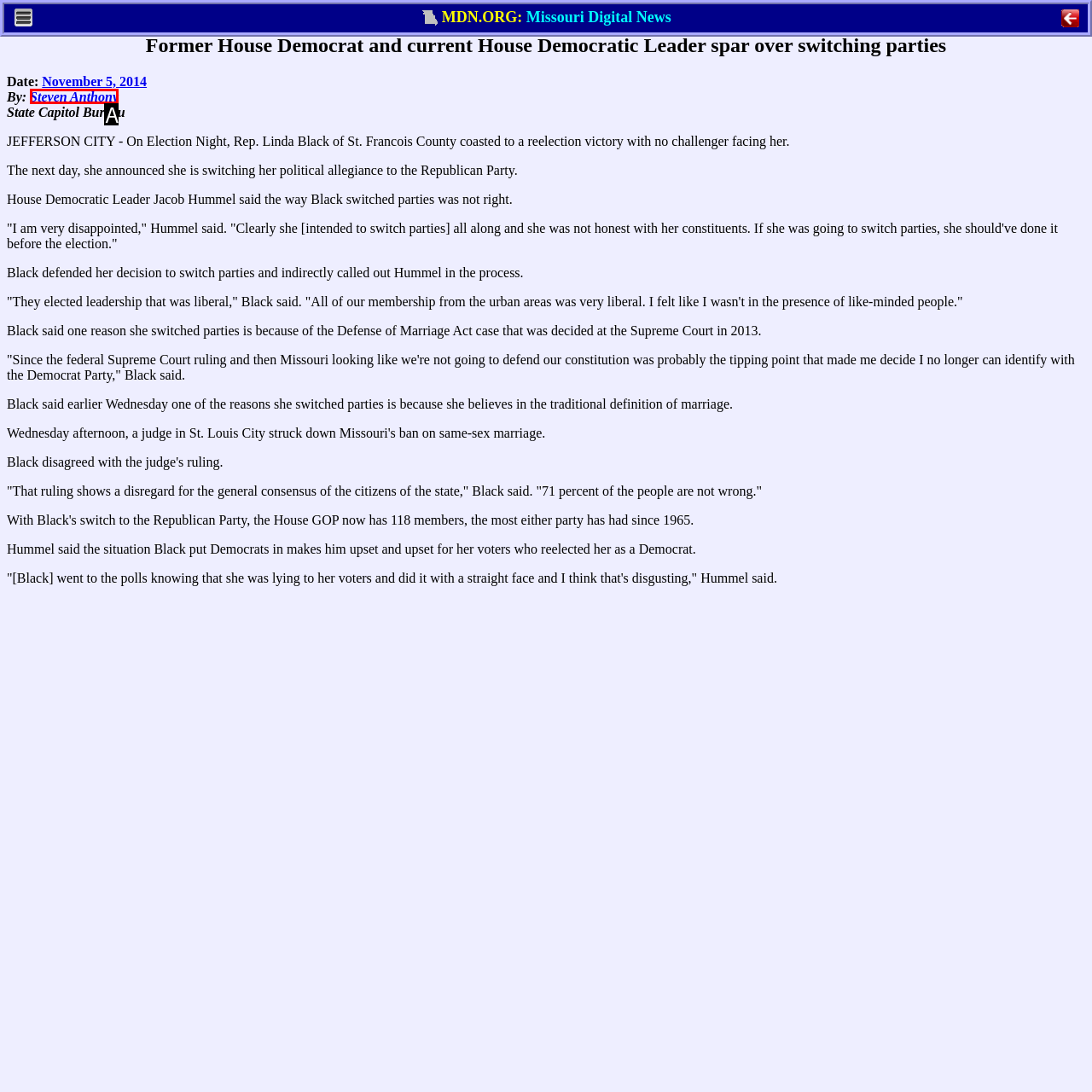Choose the letter of the UI element that aligns with the following description: Steven Anthony
State your answer as the letter from the listed options.

A